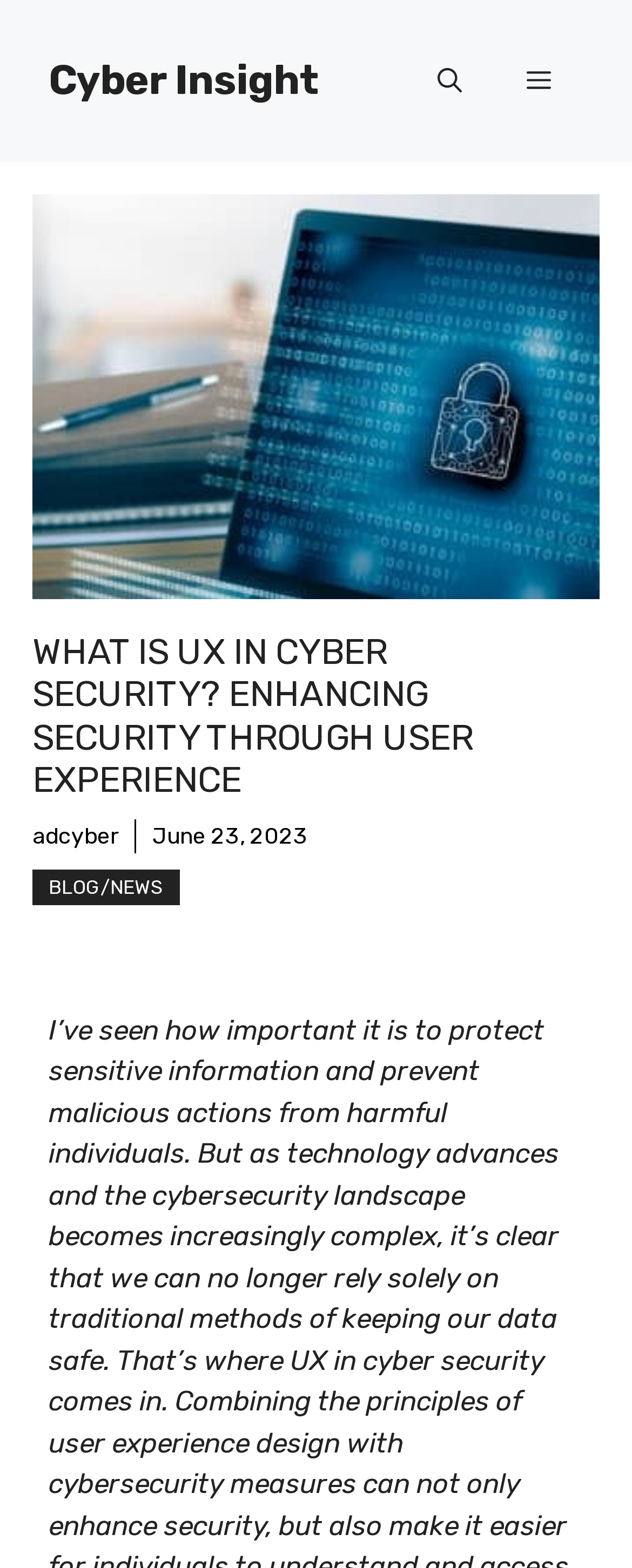Determine the bounding box for the UI element that matches this description: "Menu".

[0.782, 0.021, 0.923, 0.083]